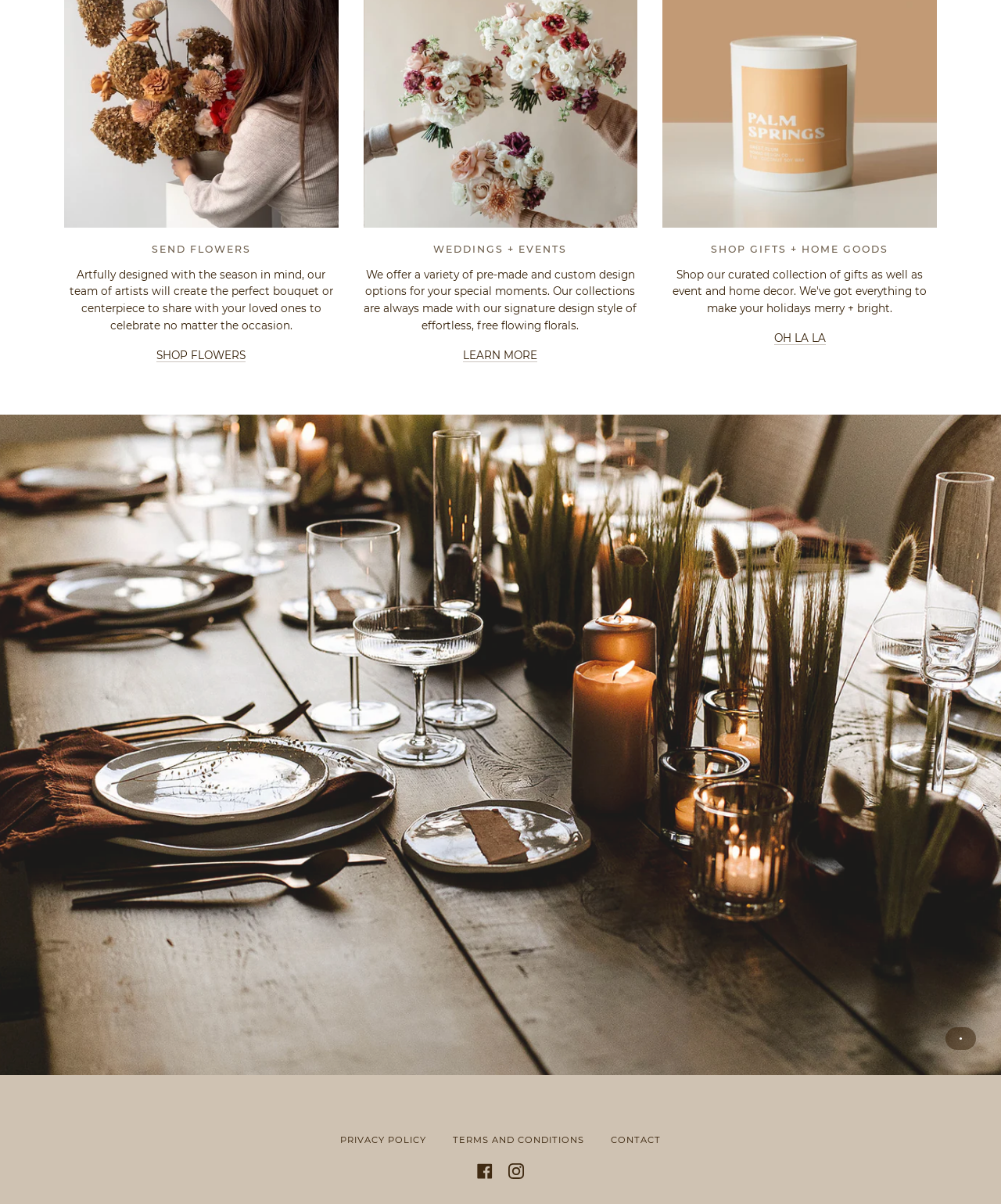Provide the bounding box coordinates of the section that needs to be clicked to accomplish the following instruction: "Check 'PRIVACY POLICY'."

[0.34, 0.942, 0.426, 0.952]